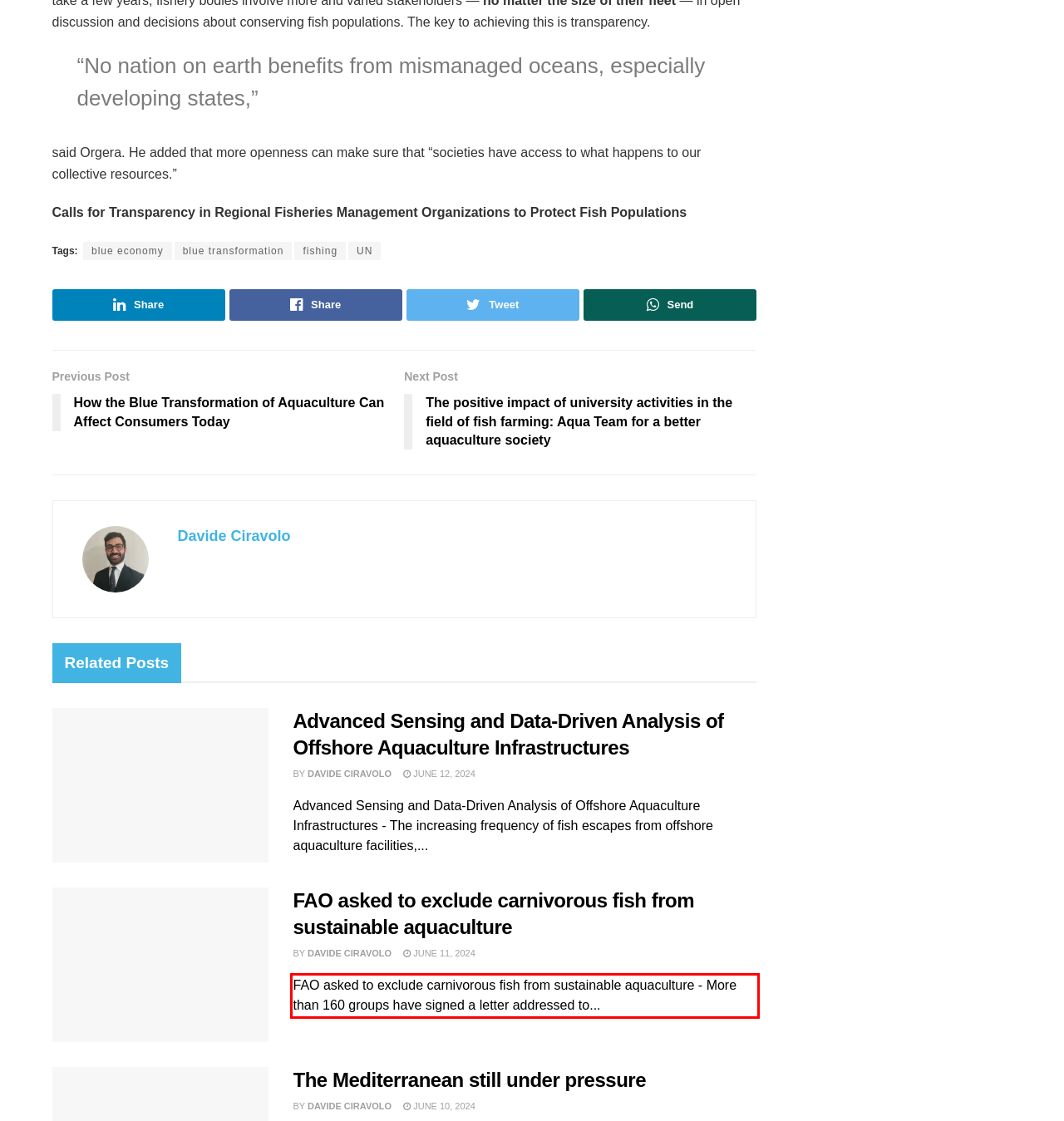Given a screenshot of a webpage with a red bounding box, extract the text content from the UI element inside the red bounding box.

FAO asked to exclude carnivorous fish from sustainable aquaculture - More than 160 groups have signed a letter addressed to...